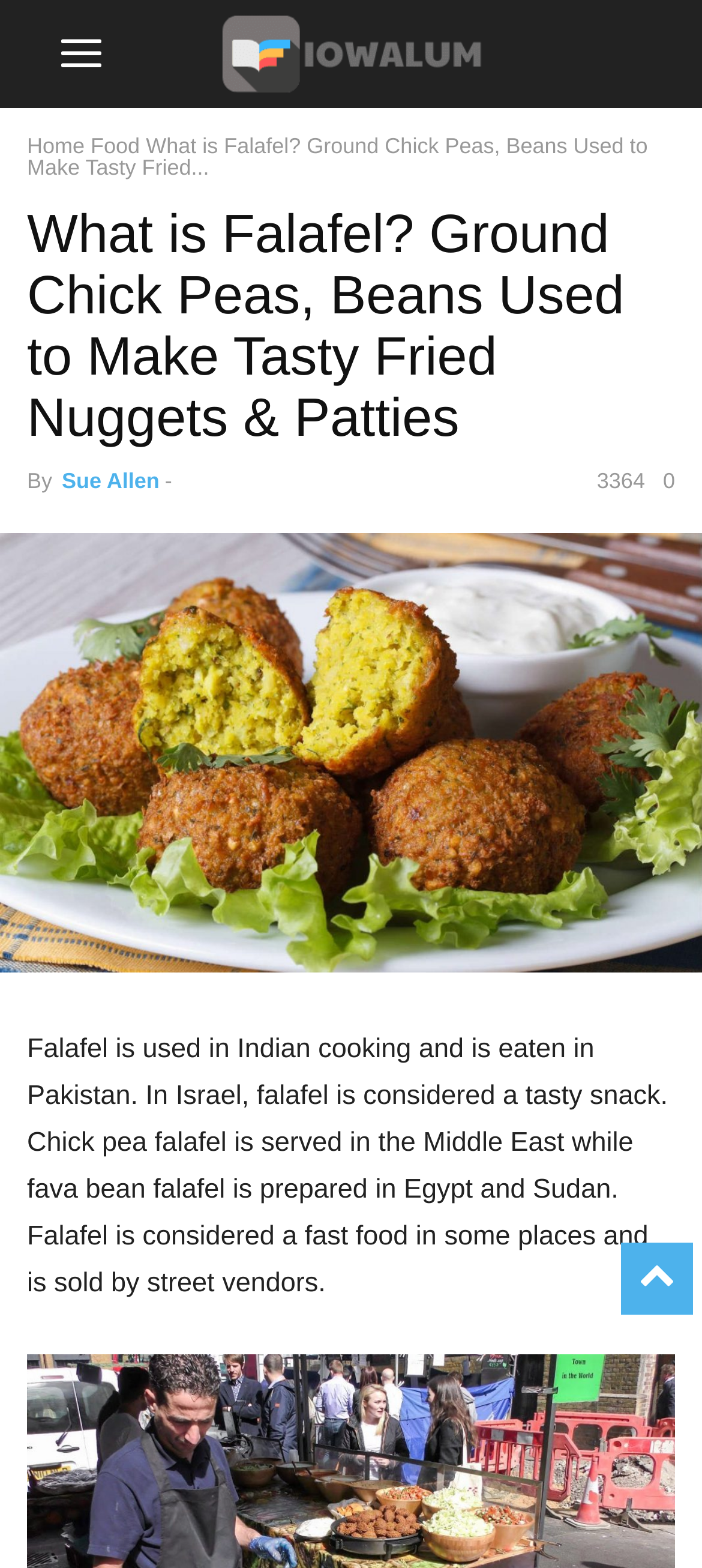What is the author of the article?
Give a detailed explanation using the information visible in the image.

The author of the article can be found by looking at the 'By' section, which is located below the main heading. The text 'By' is followed by the author's name, 'Sue Allen', which is a link.